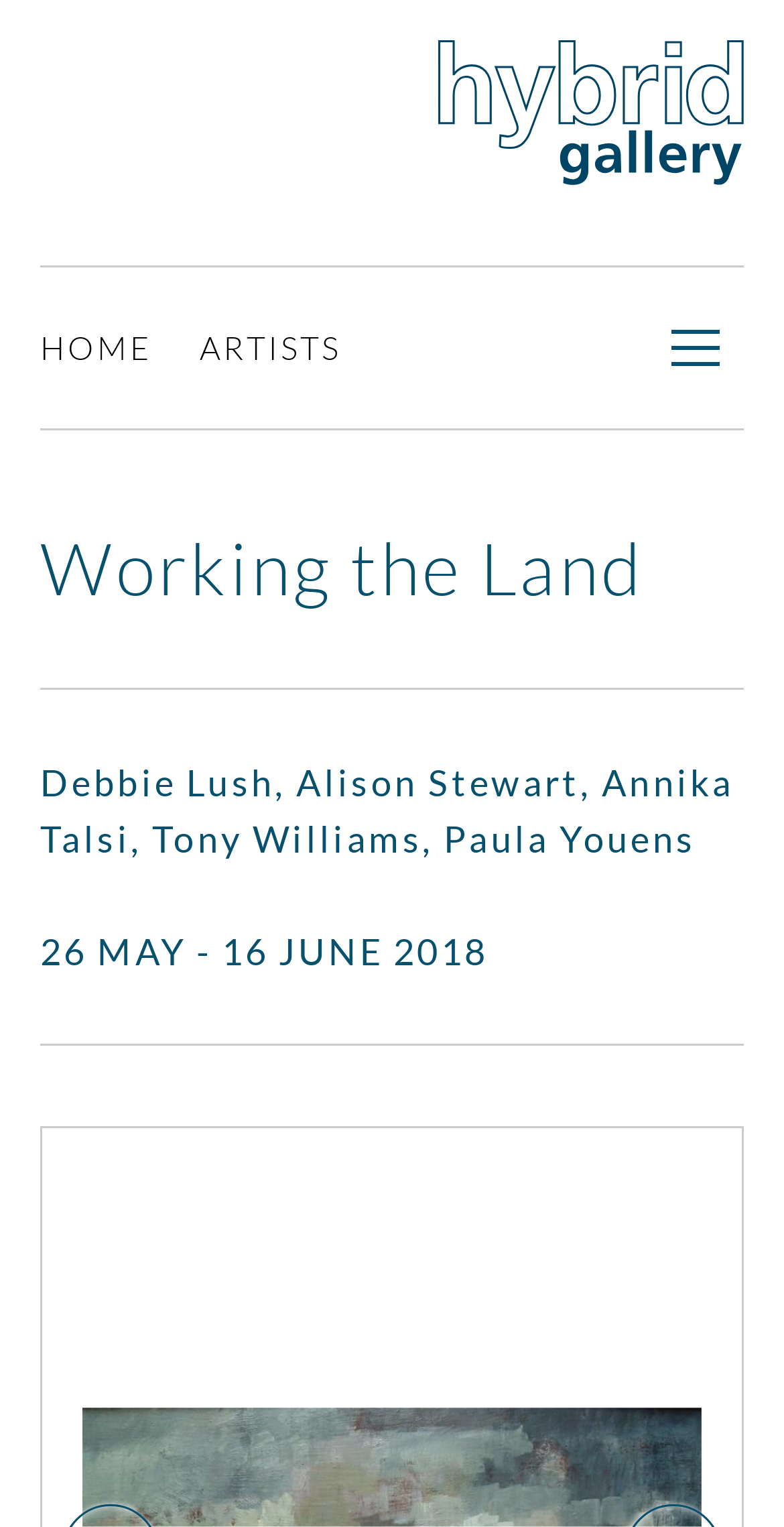Identify the bounding box coordinates for the element you need to click to achieve the following task: "Check the exhibition date". Provide the bounding box coordinates as four float numbers between 0 and 1, in the form [left, top, right, bottom].

[0.051, 0.608, 0.623, 0.637]